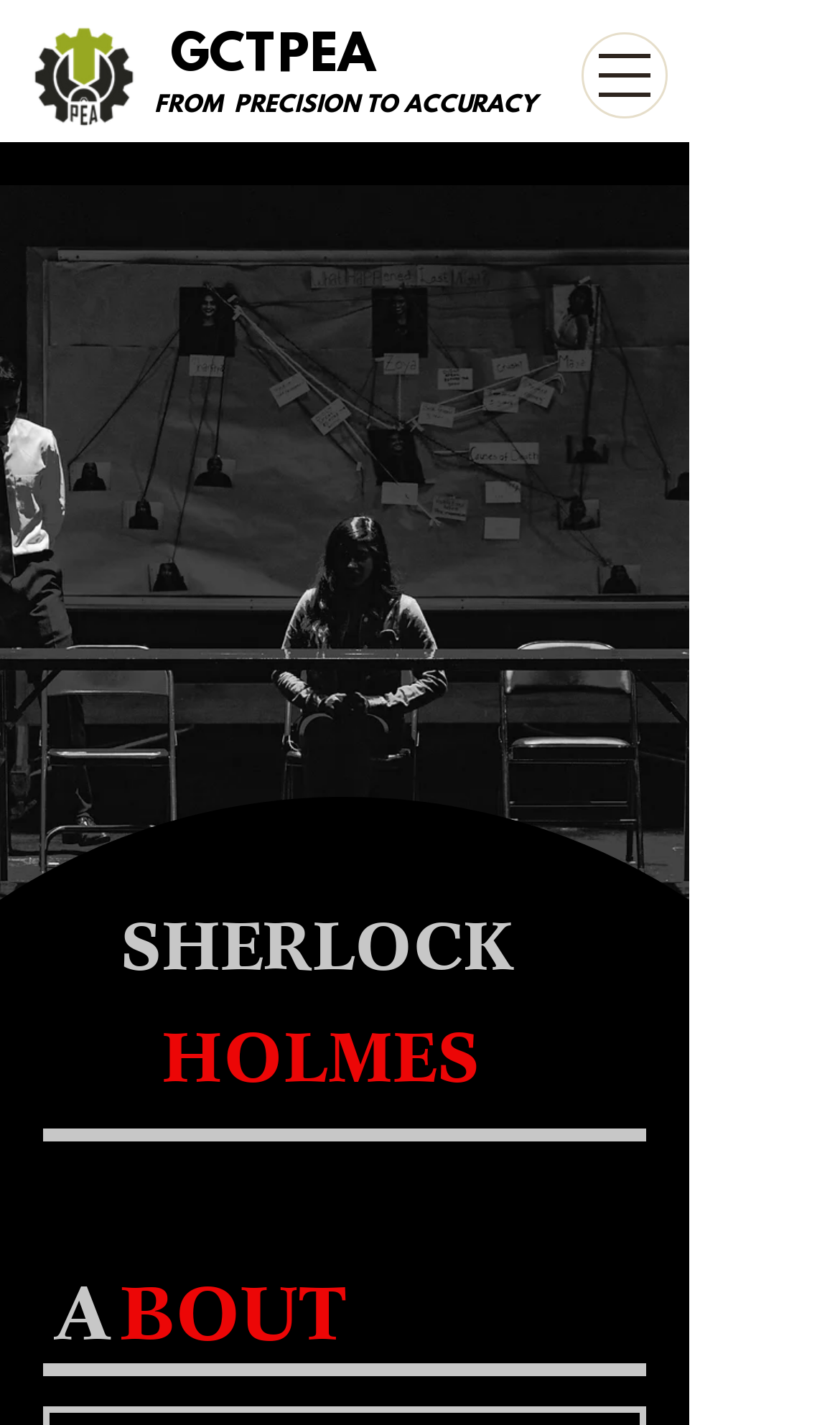What is the background image filename?
Refer to the image and respond with a one-word or short-phrase answer.

pexels-martin-lopez-2157191.jpg